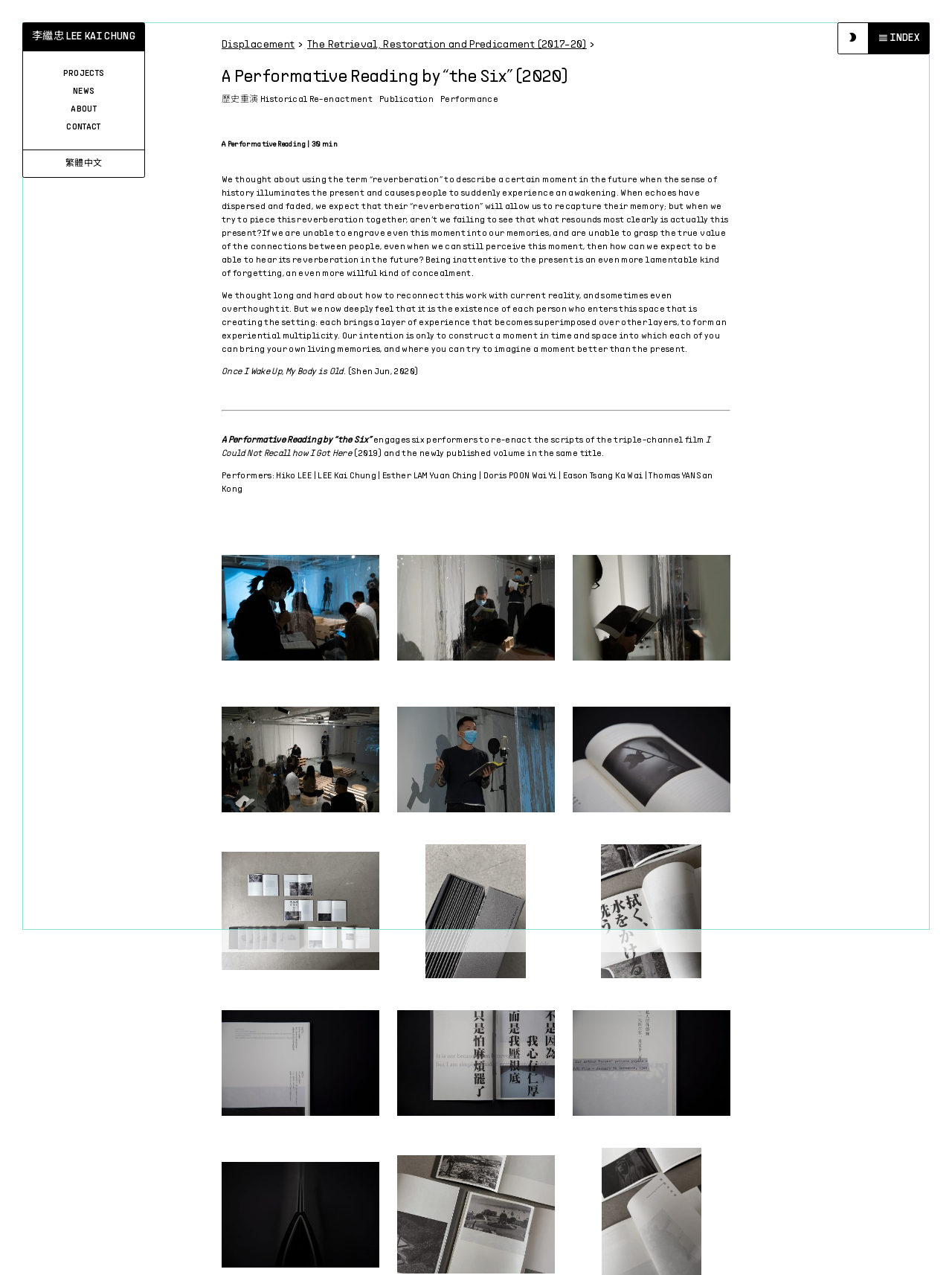Highlight the bounding box coordinates of the element that should be clicked to carry out the following instruction: "check INDEX". The coordinates must be given as four float numbers ranging from 0 to 1, i.e., [left, top, right, bottom].

[0.935, 0.026, 0.966, 0.034]